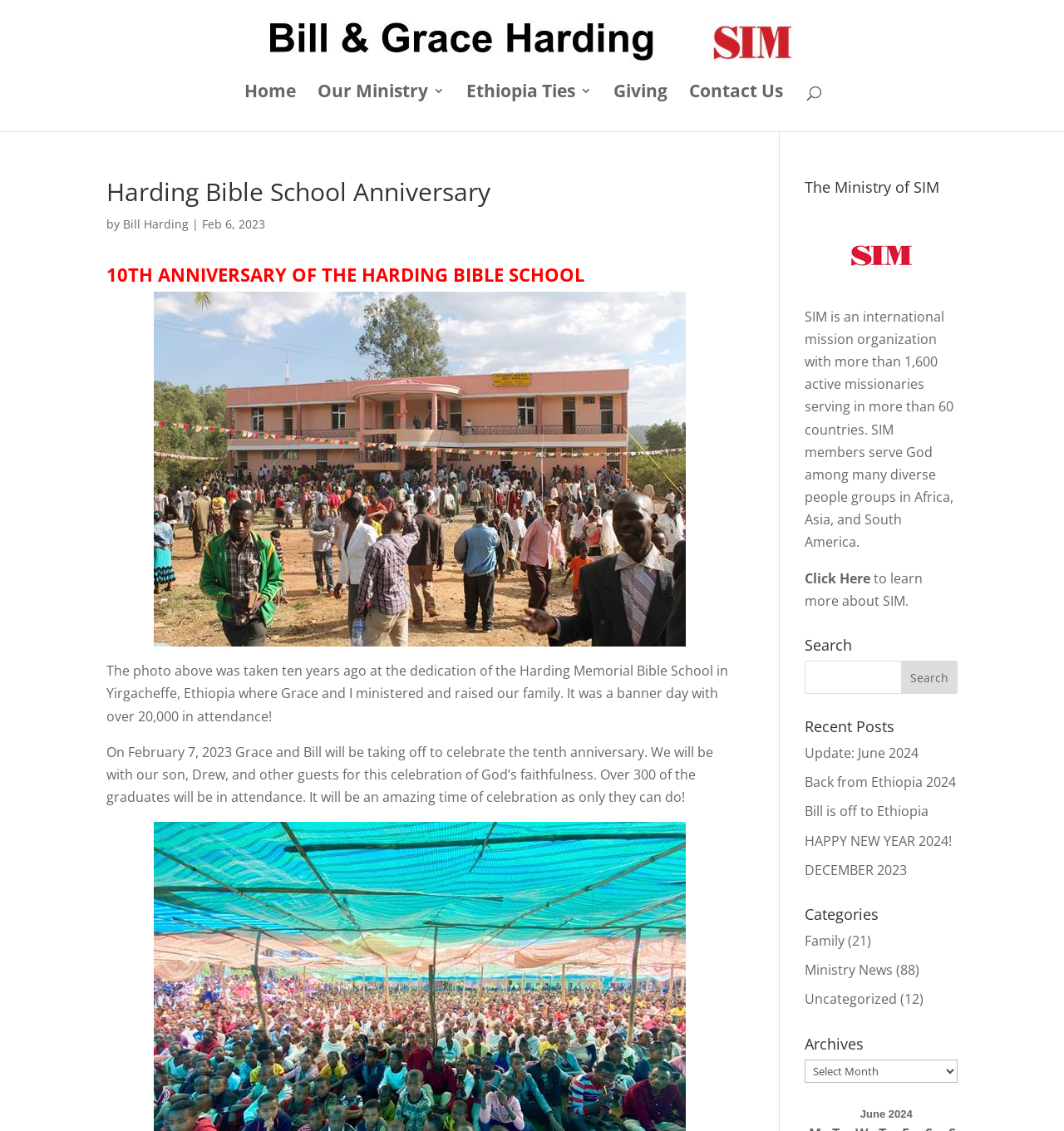What is the name of the organization that Bill Harding is affiliated with?
Provide an in-depth and detailed explanation in response to the question.

I found the answer by looking at the heading 'The Ministry of SIM' and the text 'SIM is an international mission organization...' which suggests that Bill Harding is affiliated with SIM.